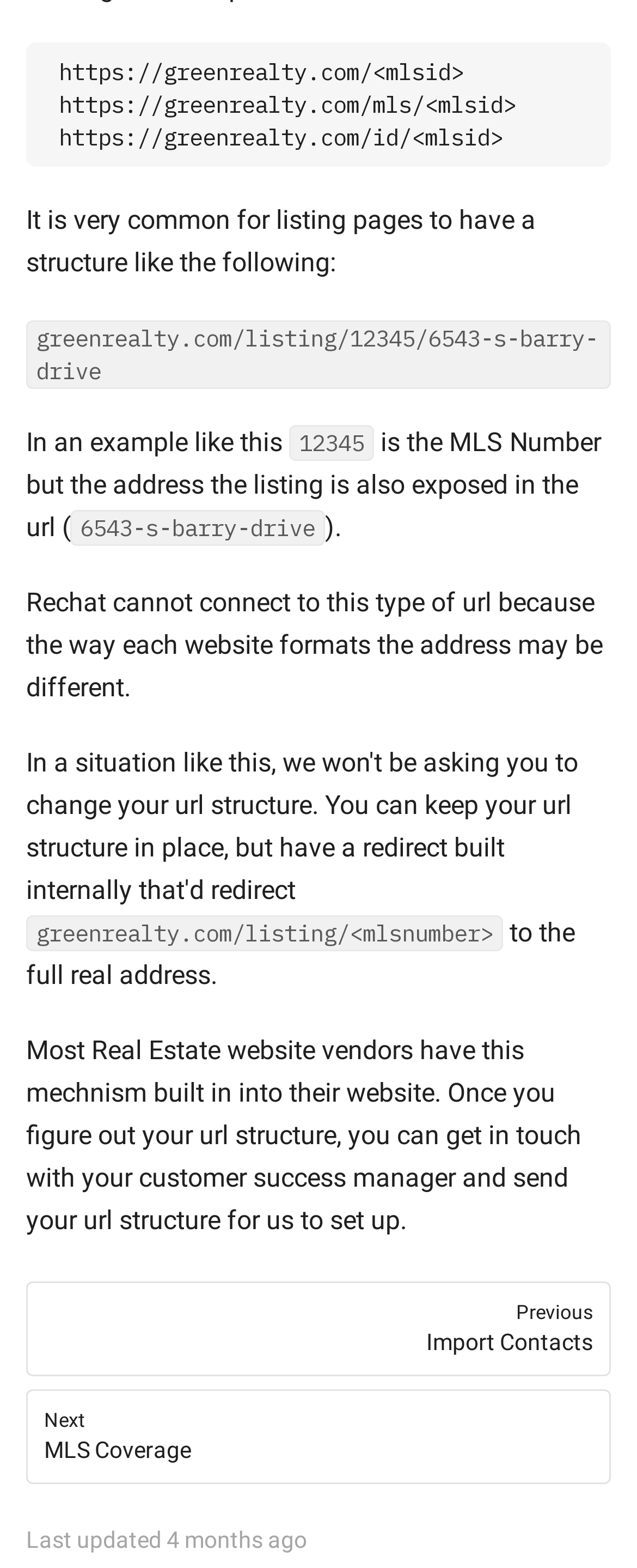Please reply with a single word or brief phrase to the question: 
What is the purpose of sending URL structure to the customer success manager?

To set up